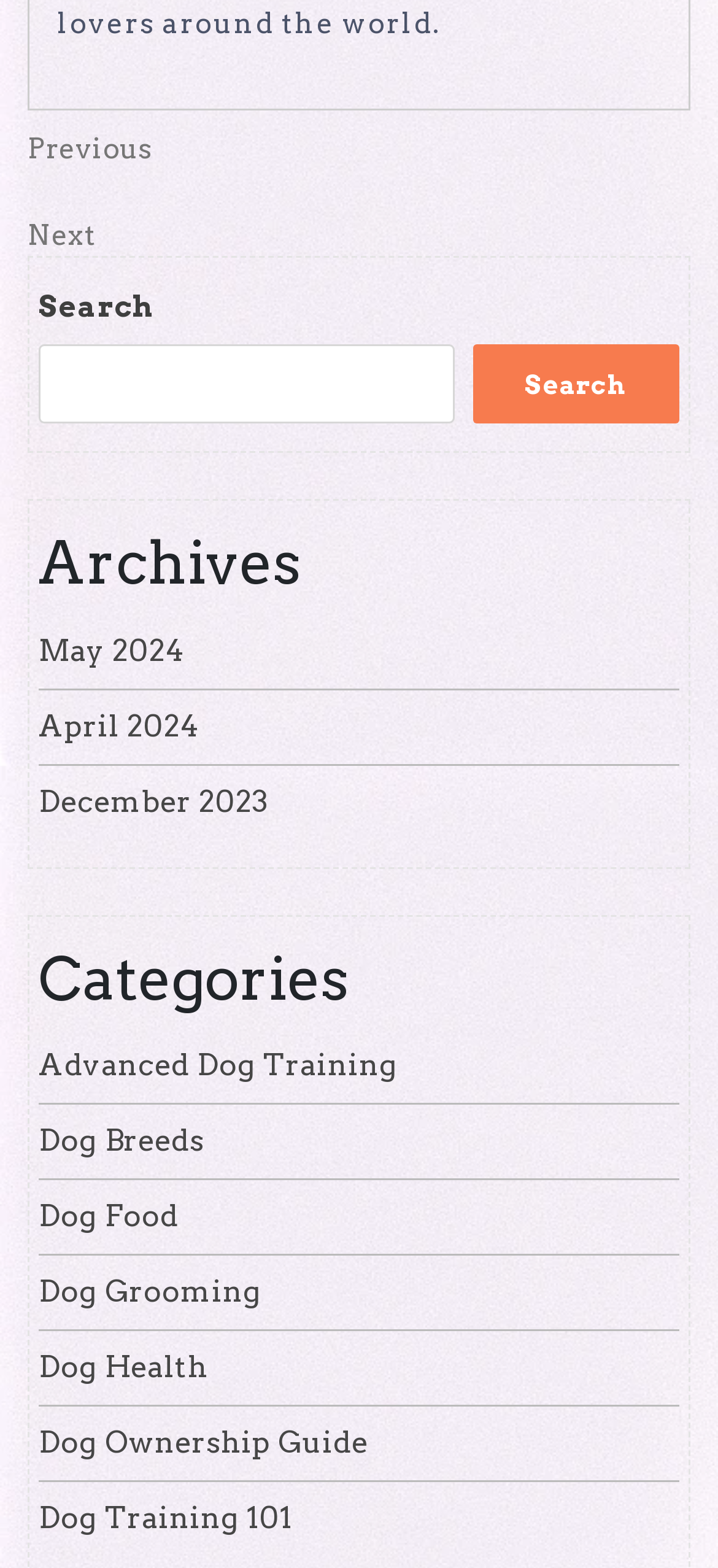How many categories are listed?
Answer briefly with a single word or phrase based on the image.

7